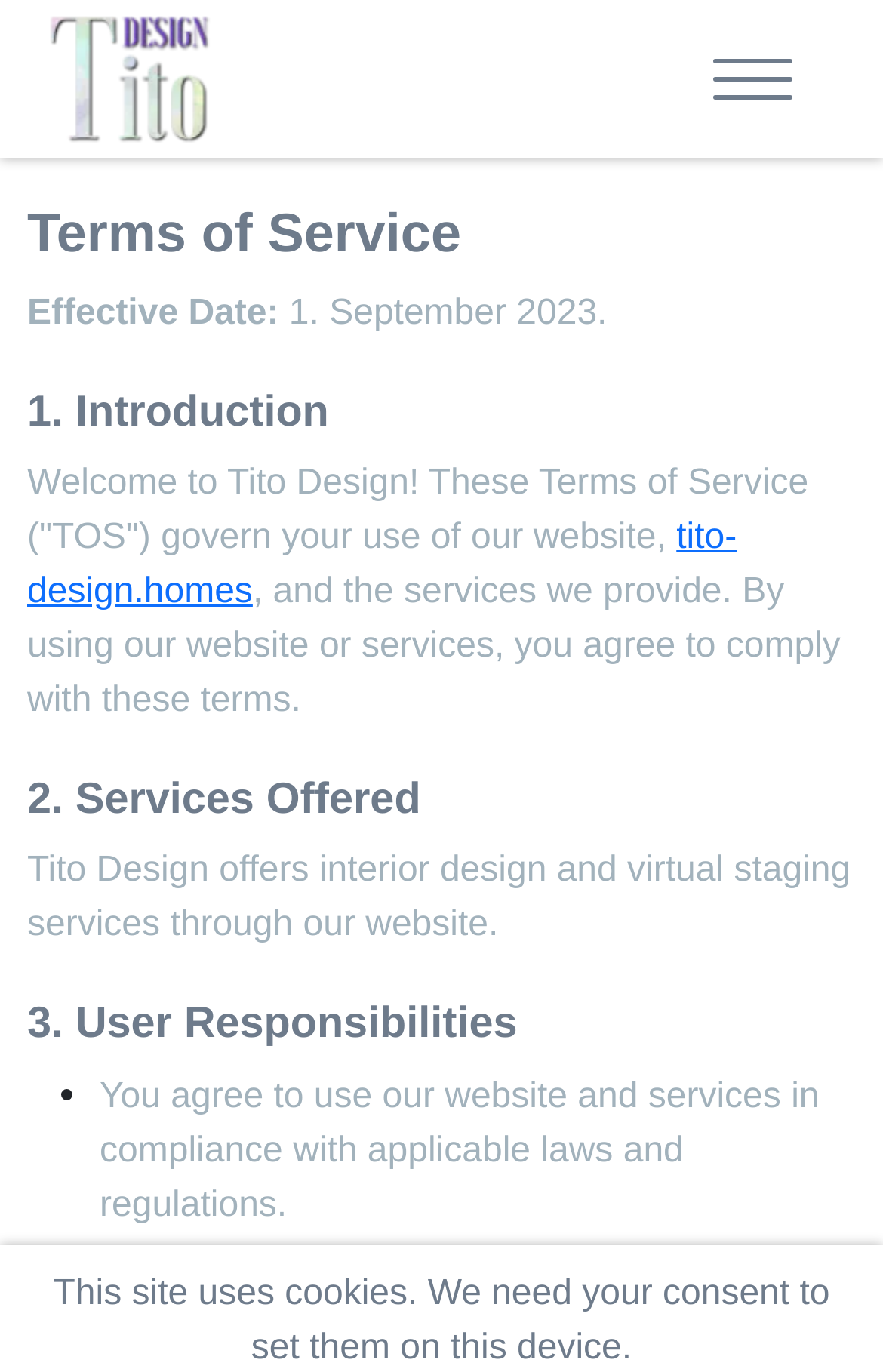Give an in-depth explanation of the webpage layout and content.

The webpage is about Tito Design, an interior studio that offers home remodeling services. At the top left of the page, there is a link and an image with the text "Tito Design". Below this, there is a heading "Terms of Service" followed by a section with the effective date "1. September 2023.".

The main content of the page is divided into sections, each with a heading. The first section is "1. Introduction" which welcomes users to Tito Design and explains that the Terms of Service govern the use of their website and services. This section also includes a link to "tito-design.homes".

The next section is "2. Services Offered" which describes the interior design and virtual staging services provided by Tito Design through their website. 

The third section is "3. User Responsibilities" which lists two responsibilities of users. The first responsibility is to use the website and services in compliance with applicable laws and regulations. The second responsibility is not to spam the contact form, which is protected by ReCAPTCHA v3.

At the bottom of the page, there is a notice about the use of cookies on the site, stating that consent is needed to set them on the device.